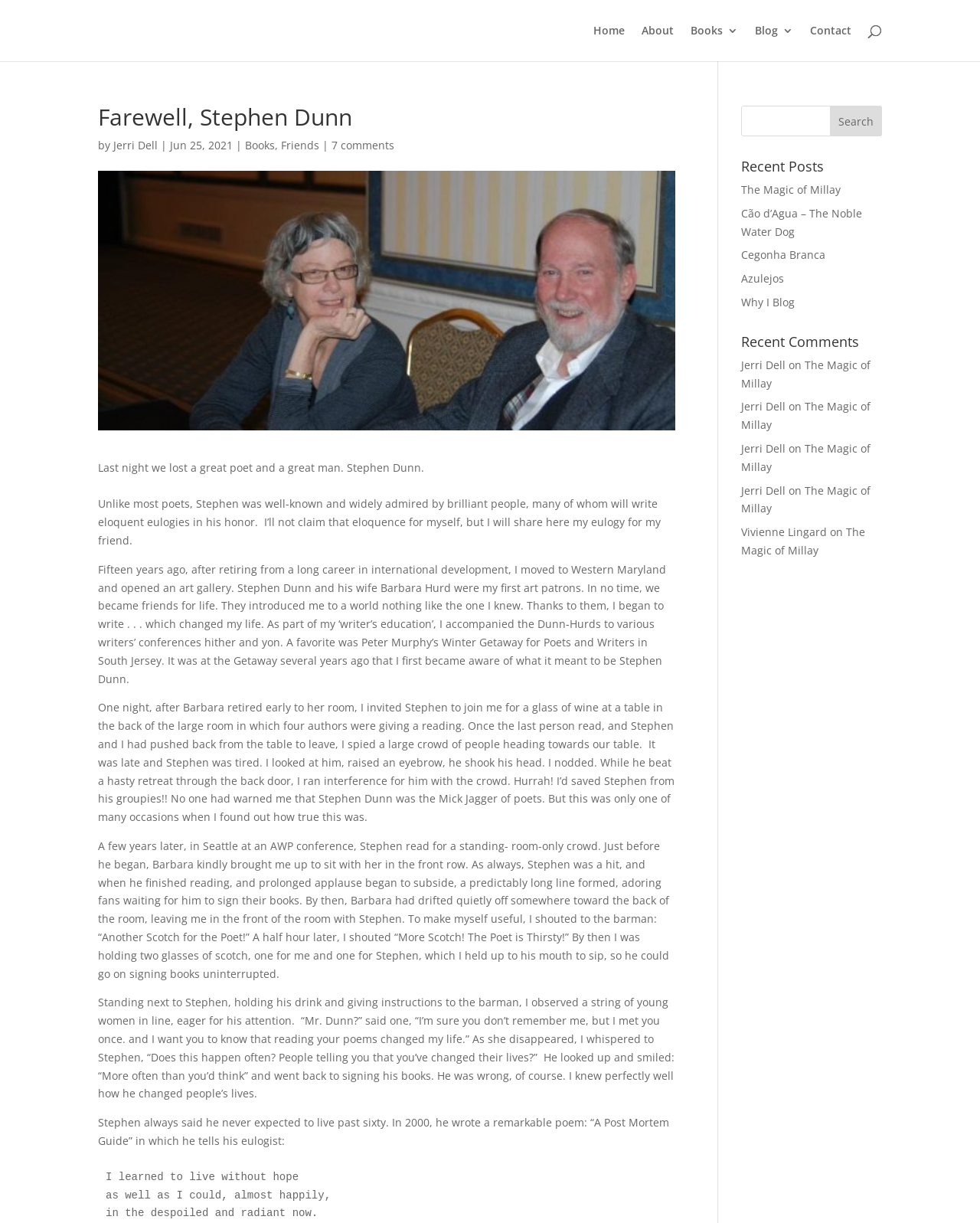Locate the bounding box coordinates of the clickable area to execute the instruction: "Click on the 'Contact' link". Provide the coordinates as four float numbers between 0 and 1, represented as [left, top, right, bottom].

[0.827, 0.021, 0.869, 0.05]